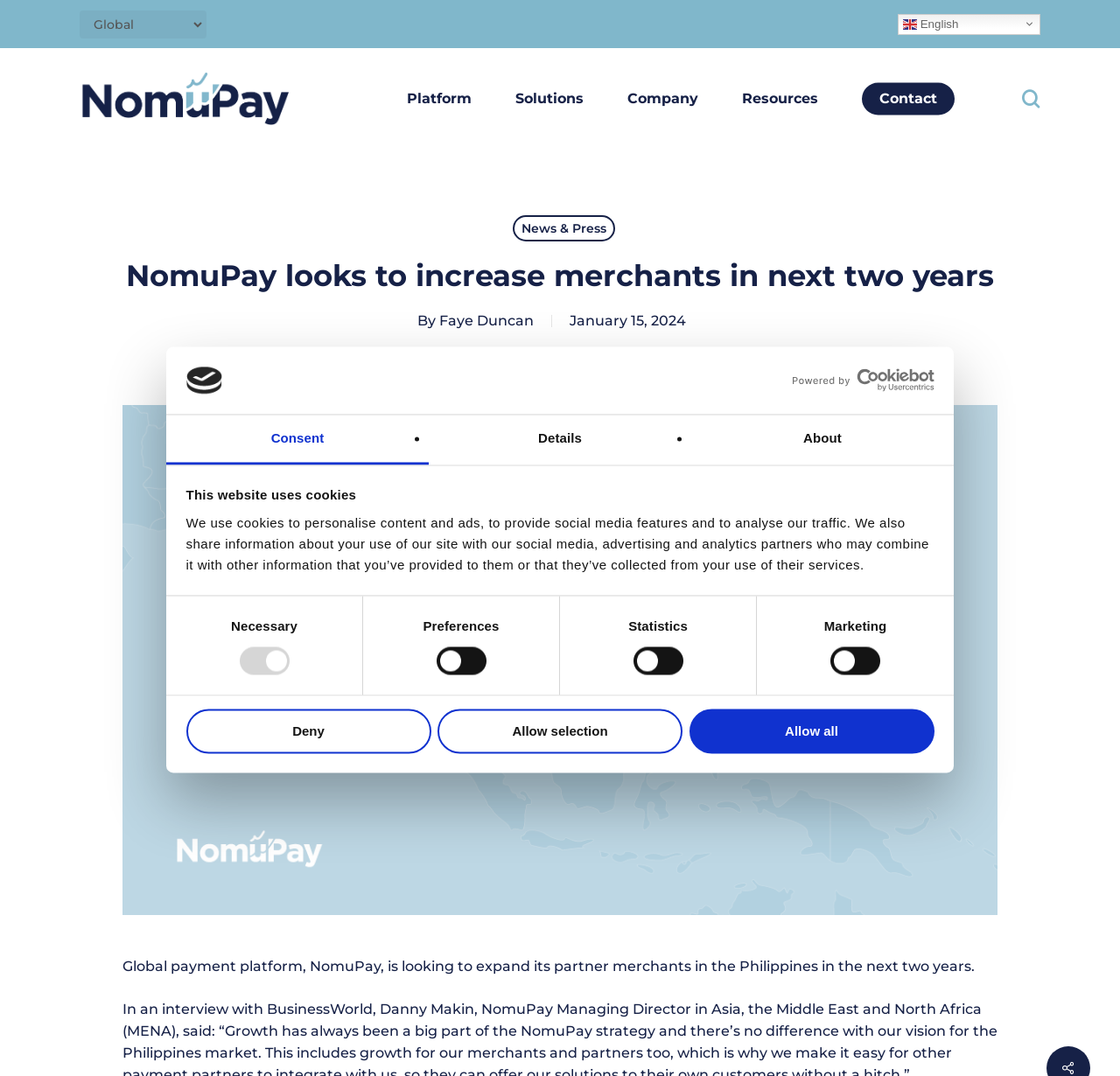Identify the bounding box for the UI element that is described as follows: "Powered by Cookiebot".

[0.697, 0.343, 0.834, 0.364]